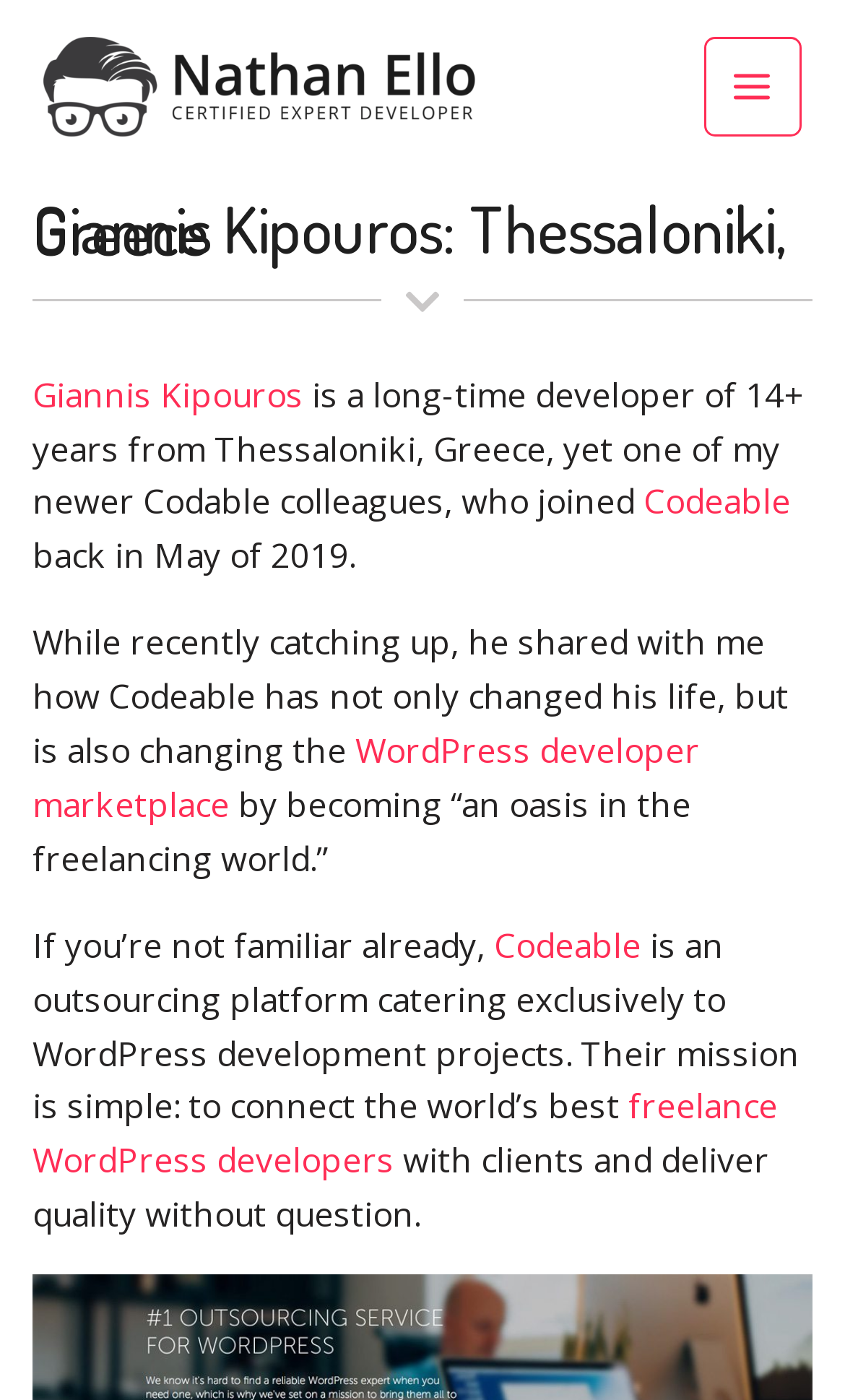Identify the bounding box coordinates for the UI element described as: "Main Menu".

[0.833, 0.027, 0.949, 0.097]